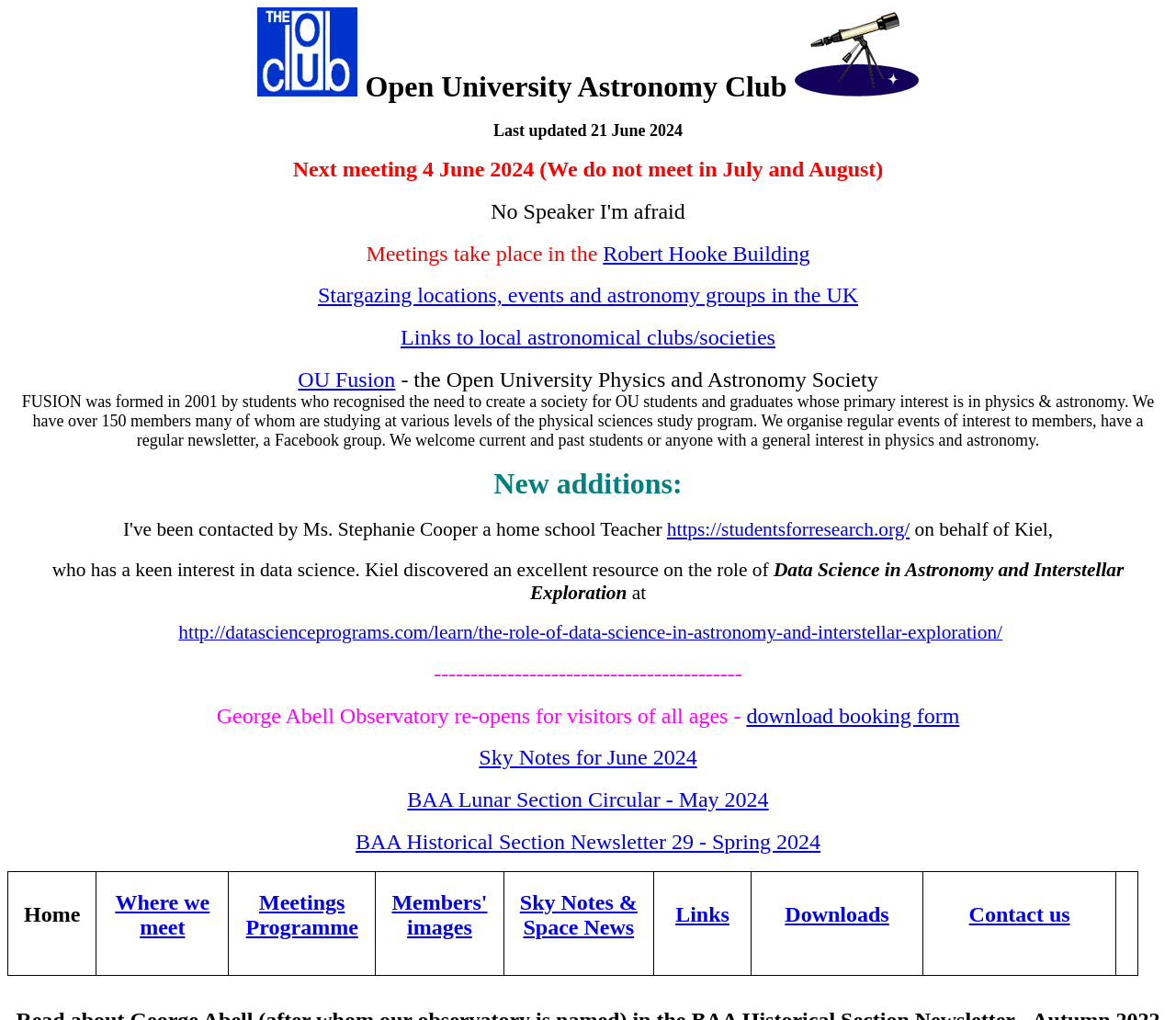Predict the bounding box of the UI element based on the description: "Downloads". The coordinates should be four float numbers between 0 and 1, formatted as [left, top, right, bottom].

[0.667, 0.885, 0.756, 0.908]